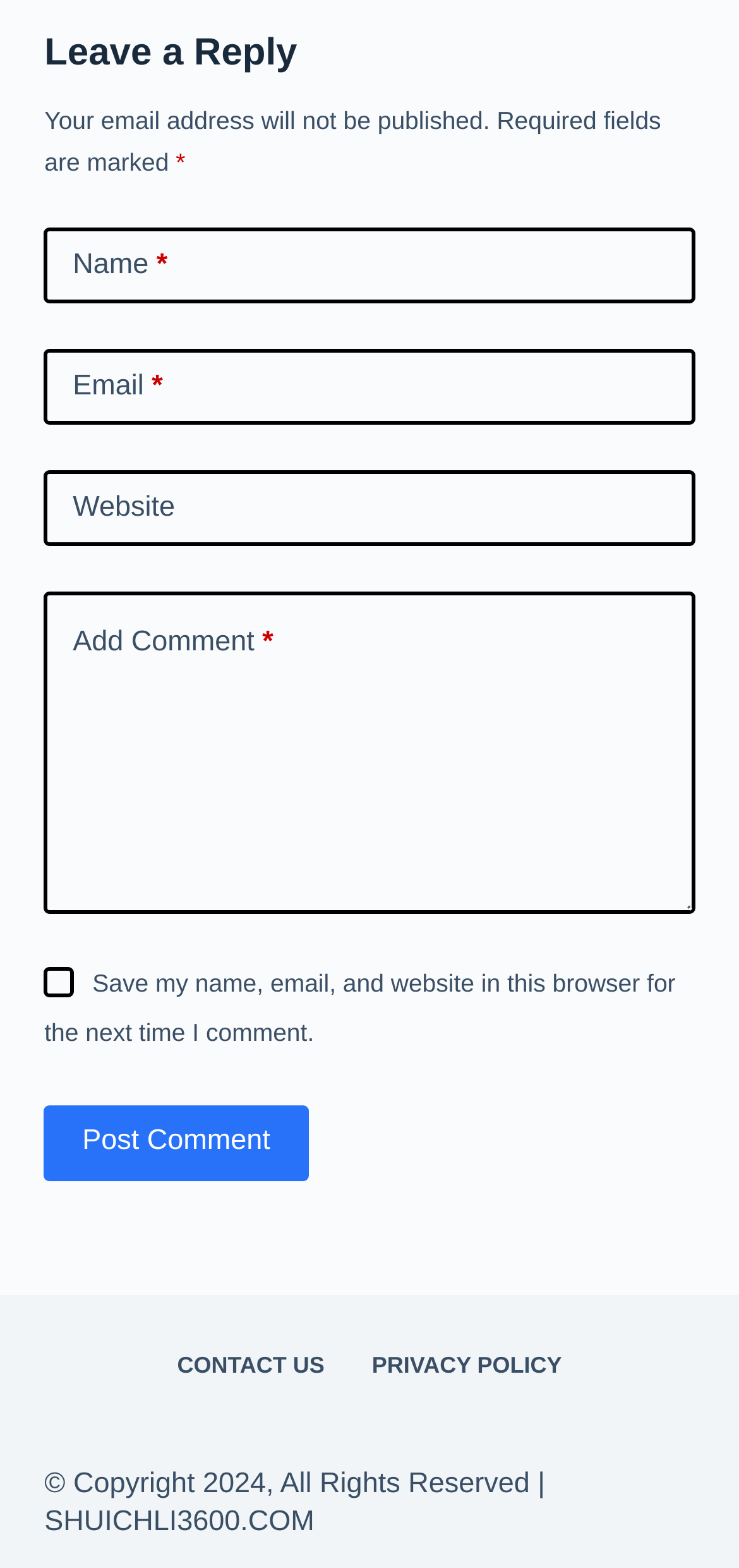What is the footer menu?
Give a one-word or short phrase answer based on the image.

CONTACT US, PRIVACY POLICY